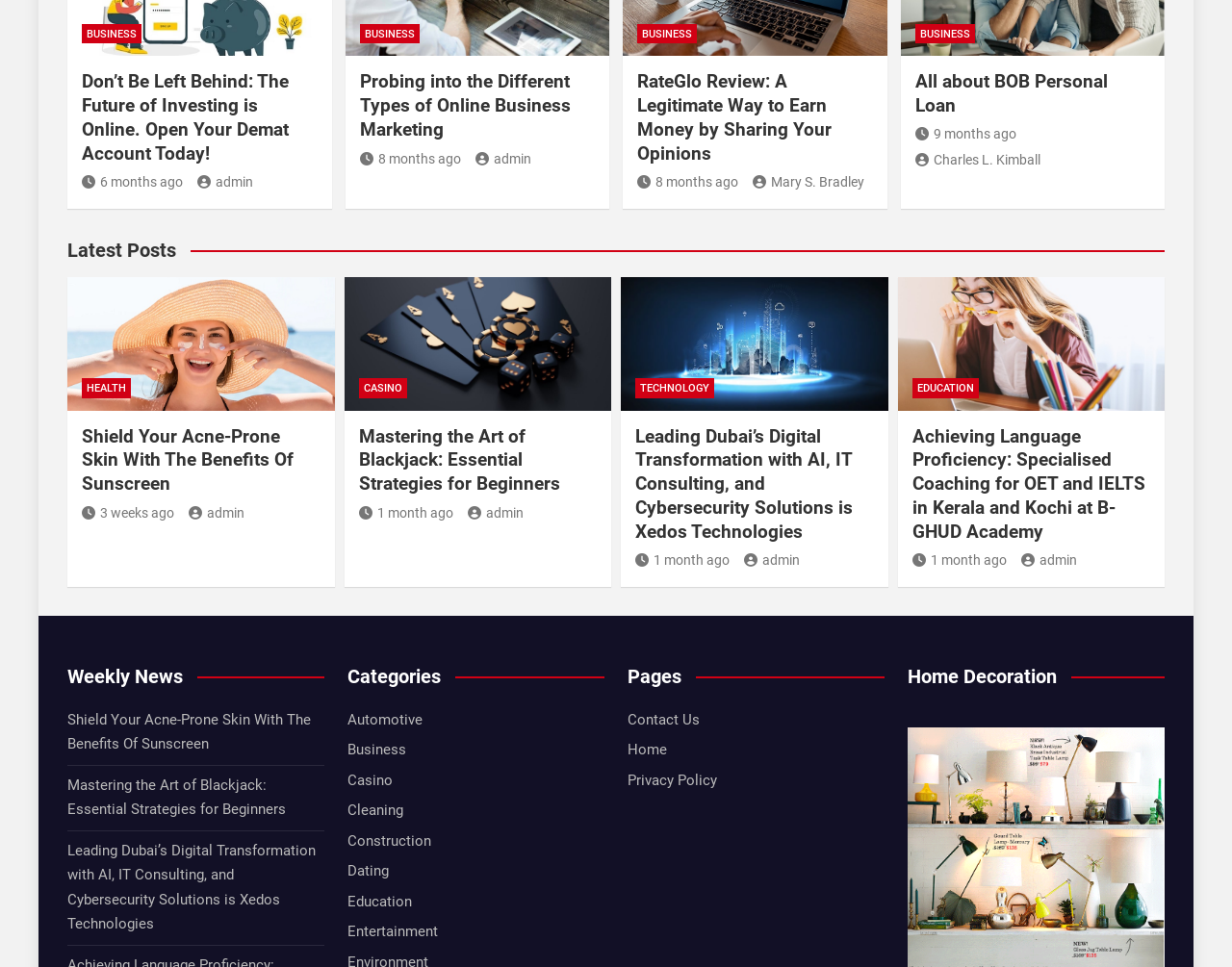Could you locate the bounding box coordinates for the section that should be clicked to accomplish this task: "Click on 'BUSINESS'".

[0.066, 0.025, 0.115, 0.045]